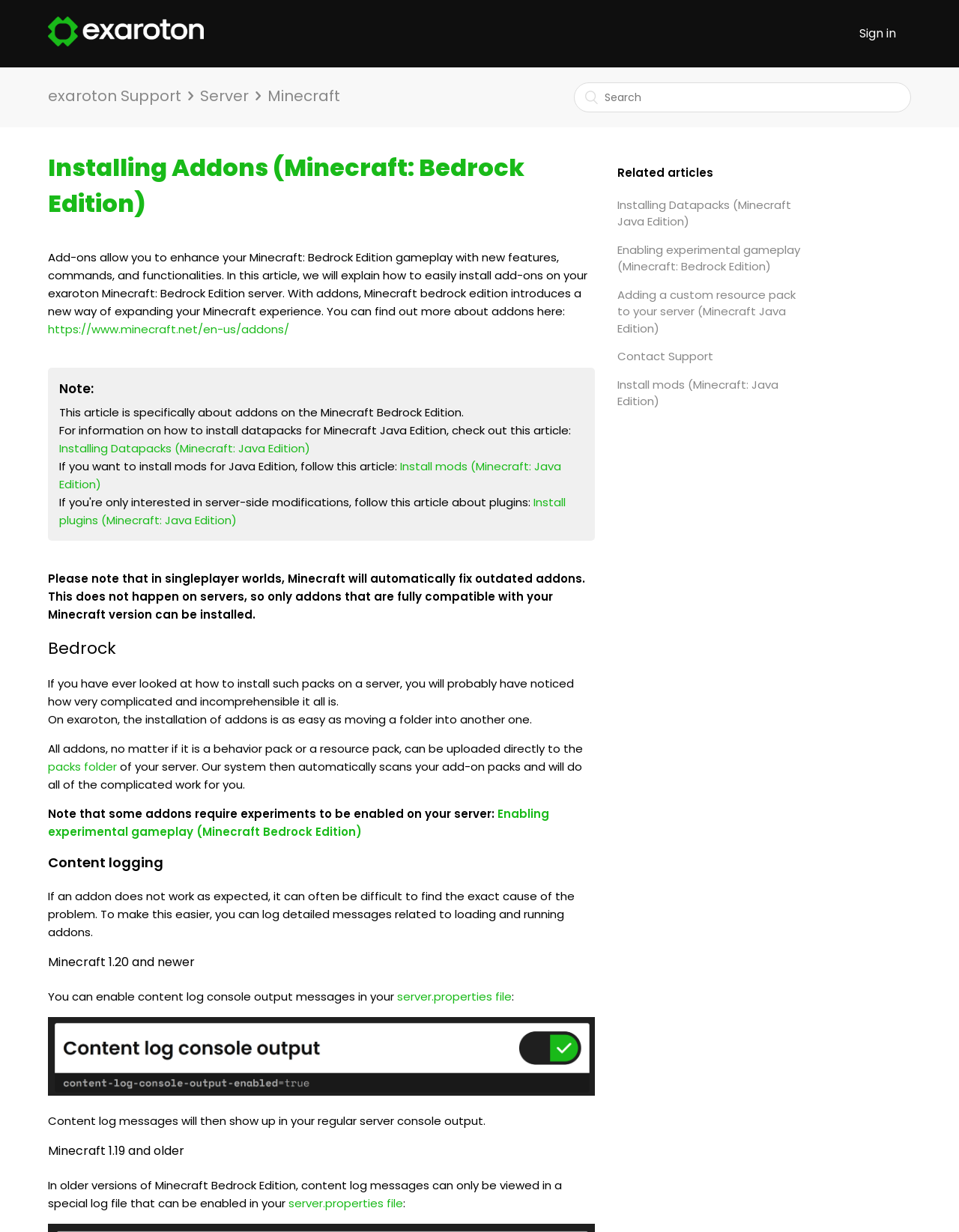Using the information from the screenshot, answer the following question thoroughly:
What is required for some add-ons to work?

The webpage notes that some add-ons require experiments to be enabled on the server in order to function properly.